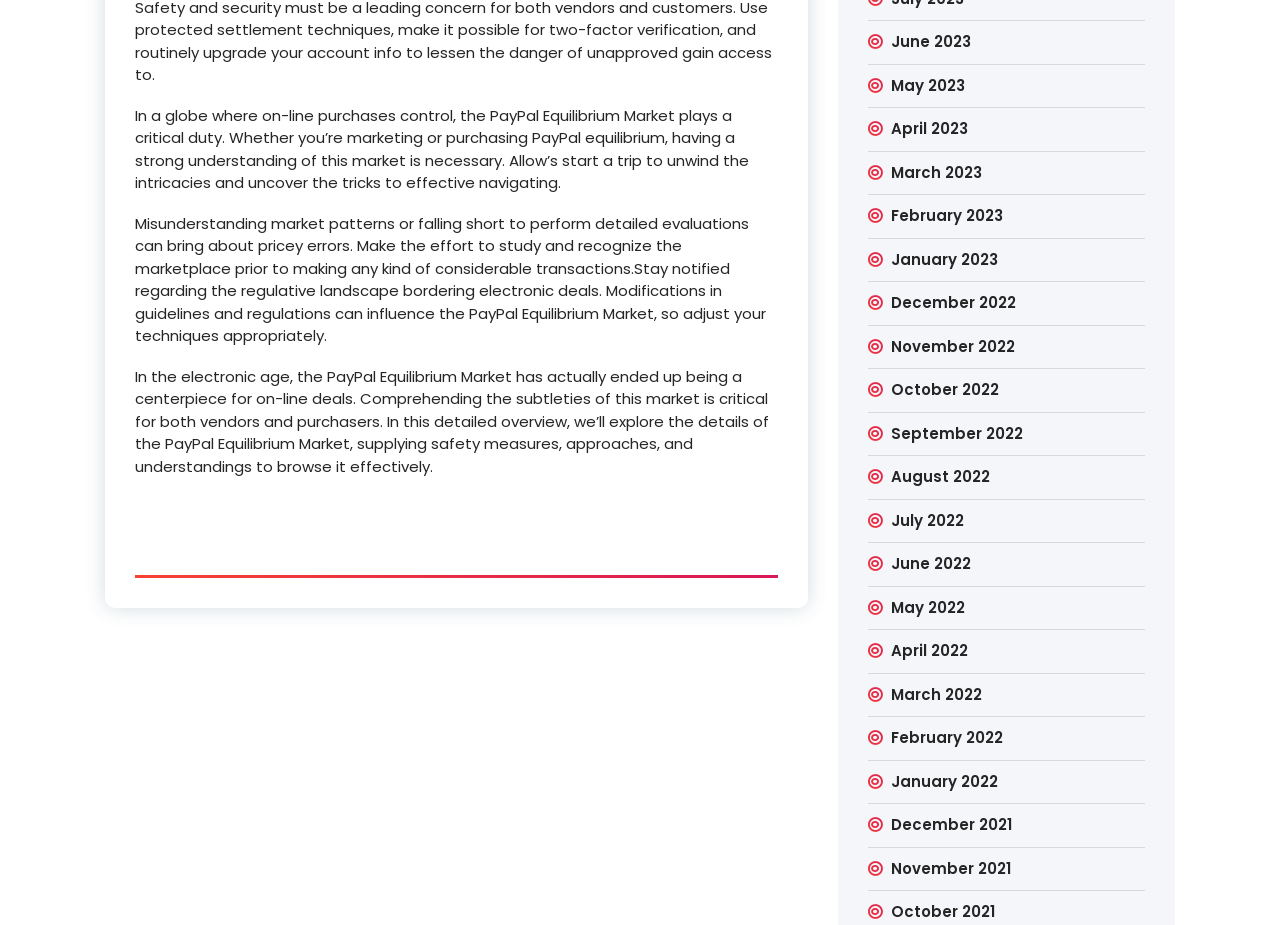Identify the bounding box coordinates of the element to click to follow this instruction: 'View June 2023'. Ensure the coordinates are four float values between 0 and 1, provided as [left, top, right, bottom].

[0.696, 0.034, 0.758, 0.058]